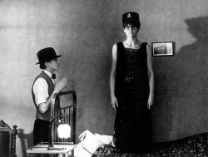What is on the wall?
Based on the screenshot, provide your answer in one word or phrase.

An old photograph